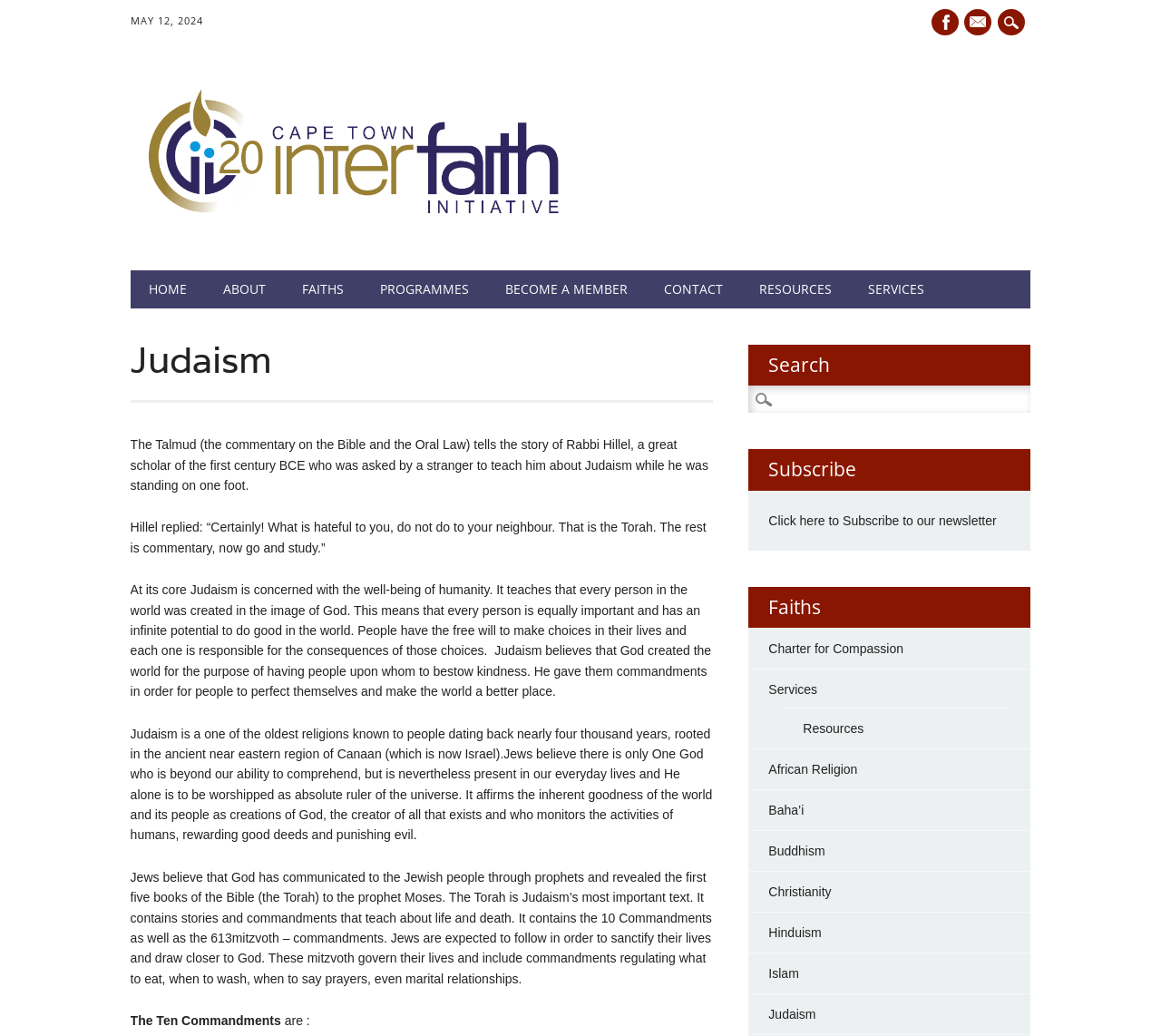Please specify the bounding box coordinates of the area that should be clicked to accomplish the following instruction: "Search for something". The coordinates should consist of four float numbers between 0 and 1, i.e., [left, top, right, bottom].

[0.645, 0.372, 0.888, 0.399]